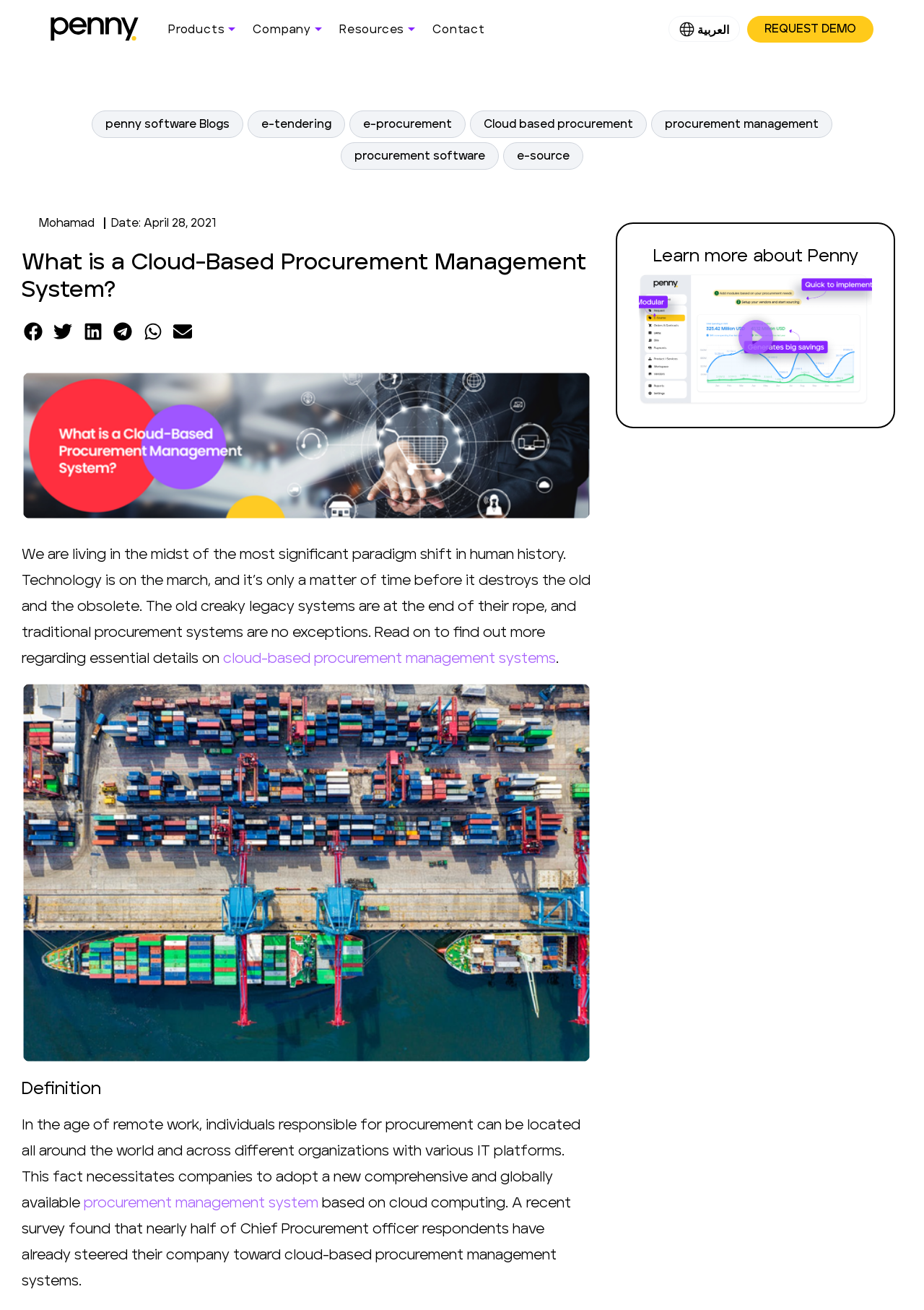Use a single word or phrase to answer the following:
What is the company name mentioned on the webpage?

Penny